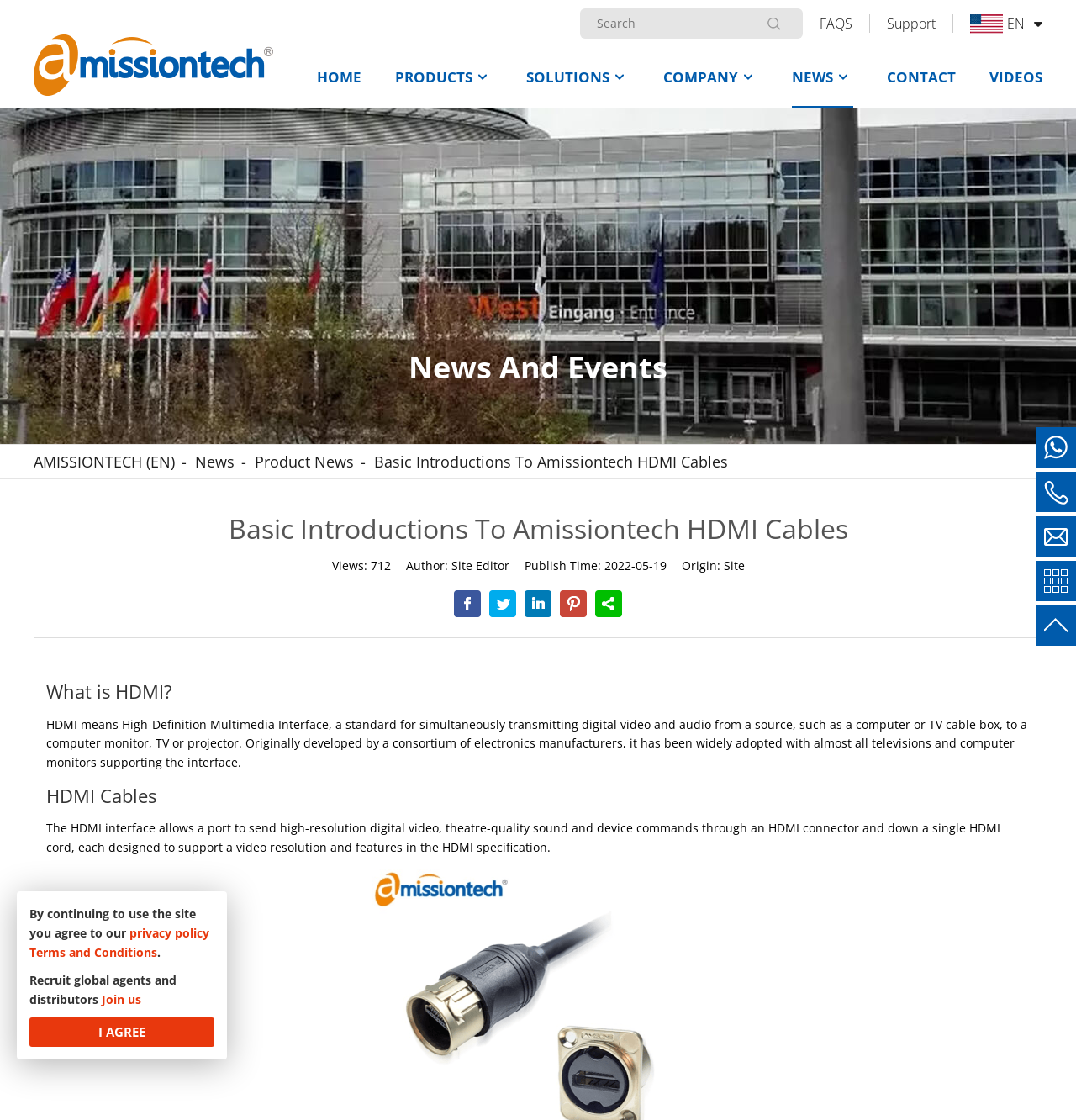Please answer the following question using a single word or phrase: How many languages are supported on this webpage?

Multiple languages